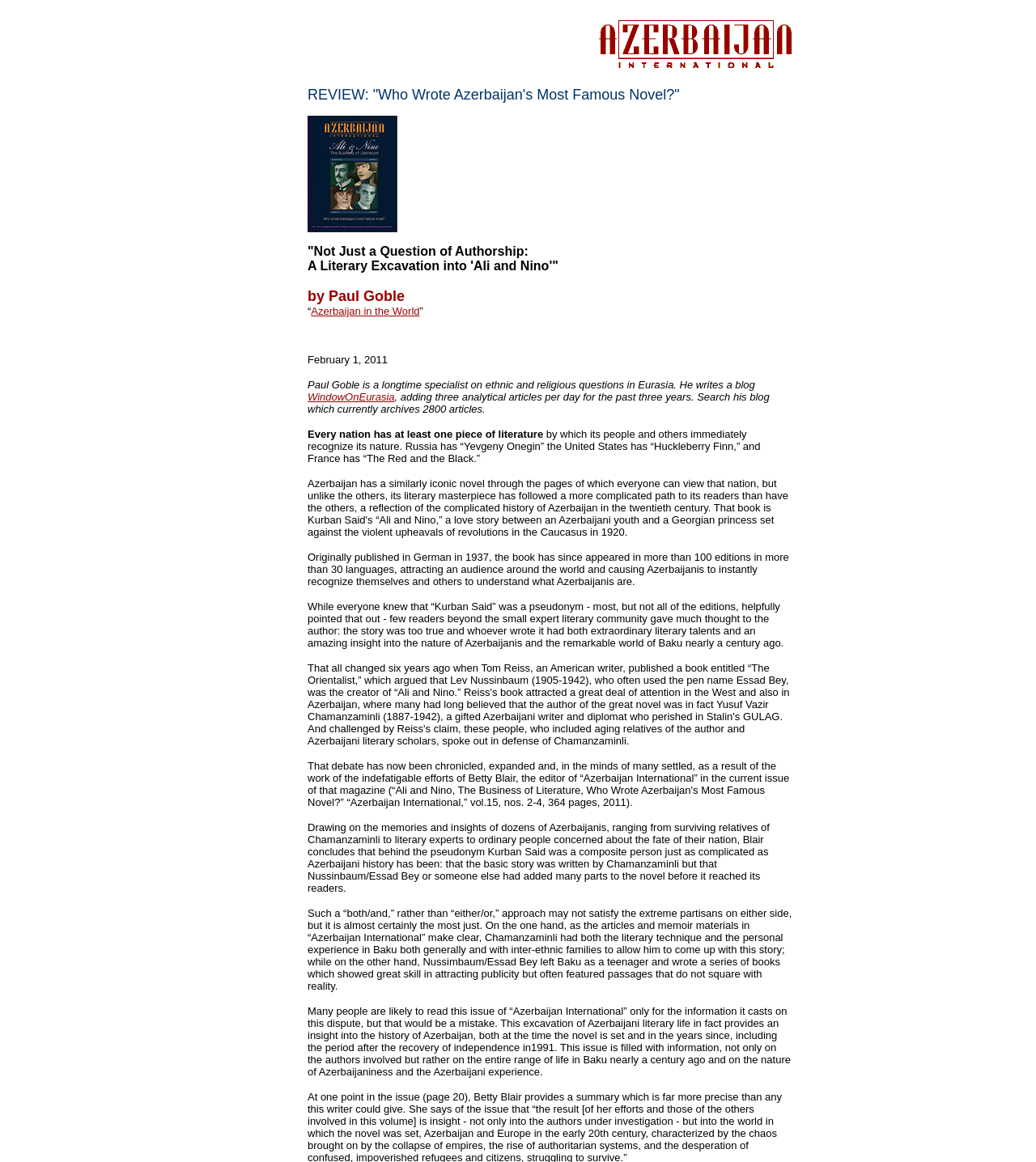Determine the bounding box coordinates of the UI element described by: "alt="ai 15:2-4"".

[0.297, 0.192, 0.384, 0.202]